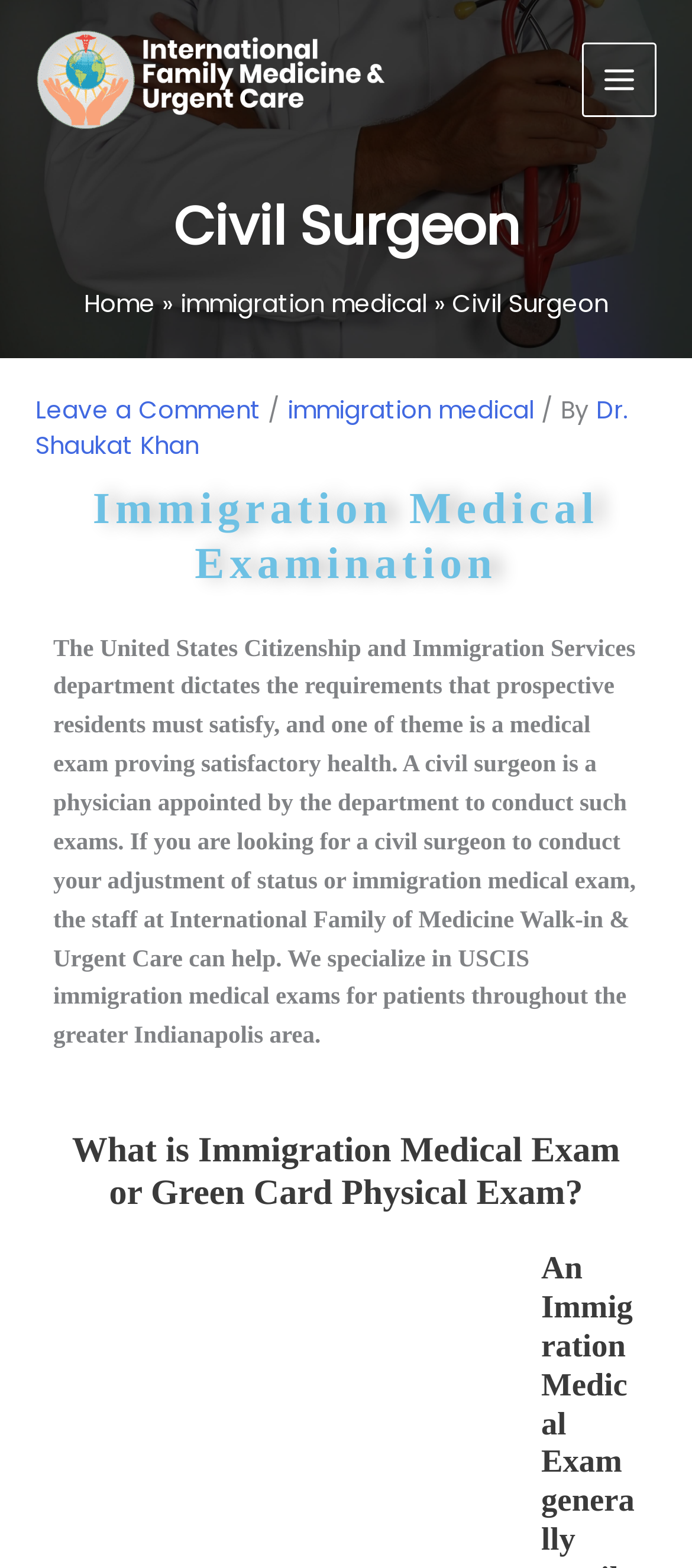With reference to the screenshot, provide a detailed response to the question below:
What is the name of the doctor mentioned on the webpage?

The name of the doctor can be found in the section where it says 'Leave a Comment / immigration medical / By Dr. Shaukat Khan'. This suggests that Dr. Shaukat Khan is the author of the article or the doctor associated with the medical facility.